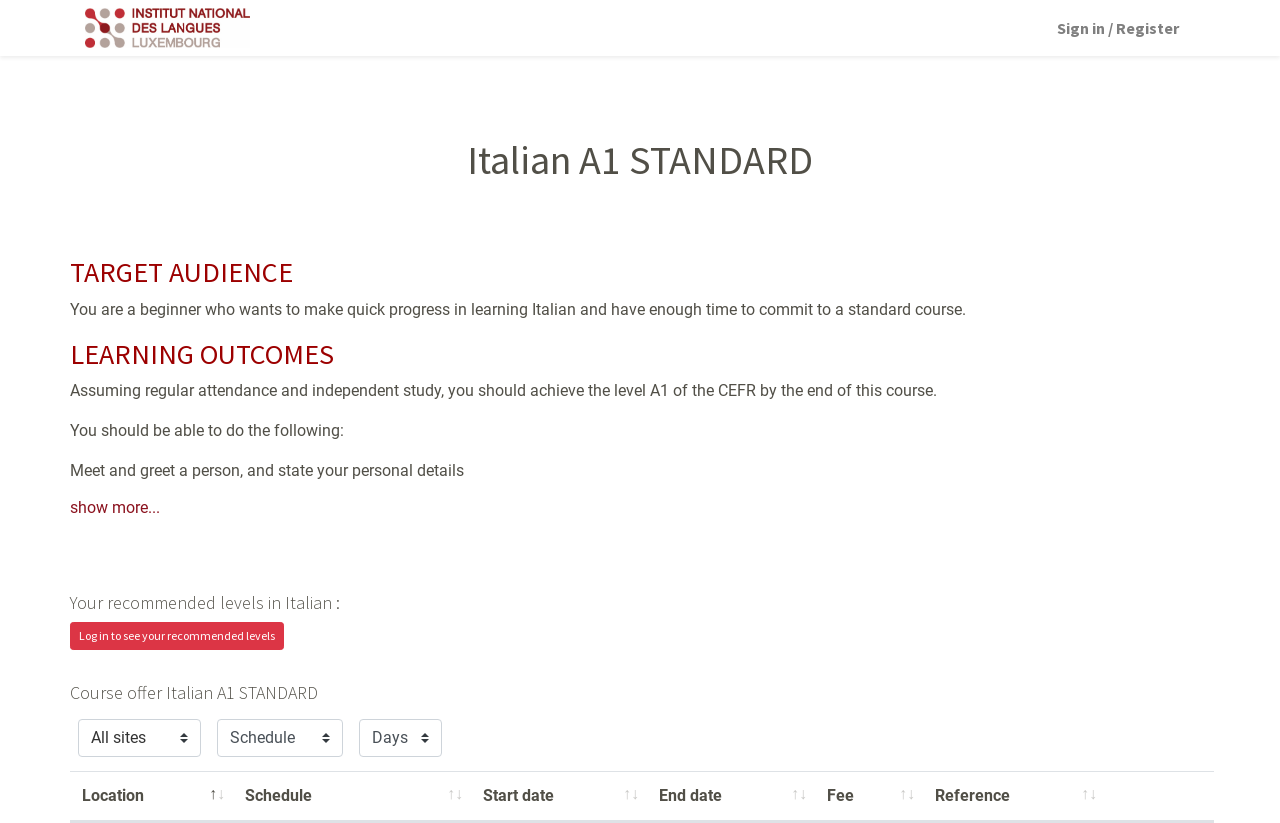Find the UI element described as: "Sign in / Register" and predict its bounding box coordinates. Ensure the coordinates are four float numbers between 0 and 1, [left, top, right, bottom].

[0.82, 0.01, 0.927, 0.058]